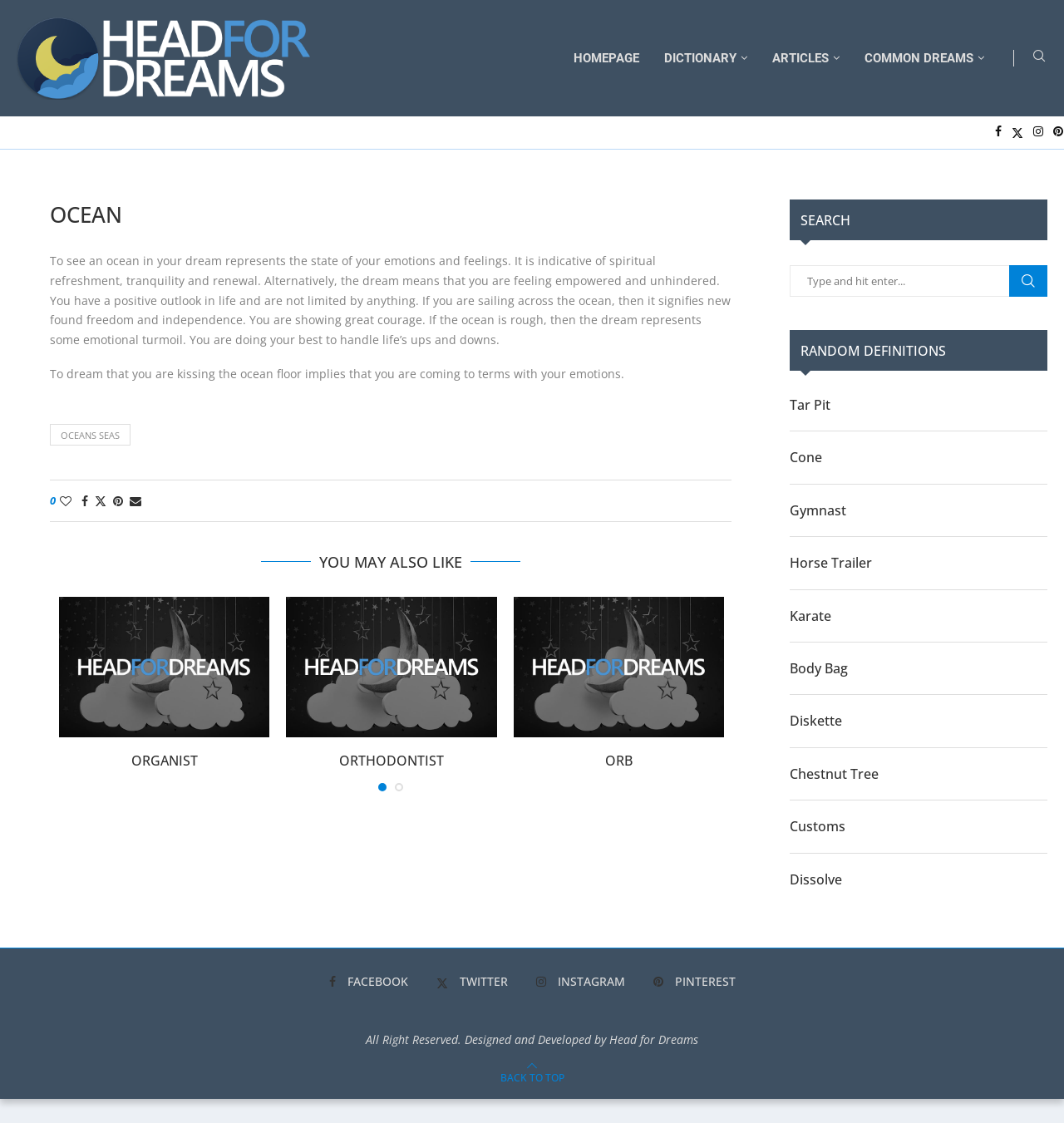How many social media links are there?
Using the details shown in the screenshot, provide a comprehensive answer to the question.

There are 5 social media links on the webpage, which are Facebook, Twitter, Instagram, Pinterest, and they are located at the top and bottom of the webpage.